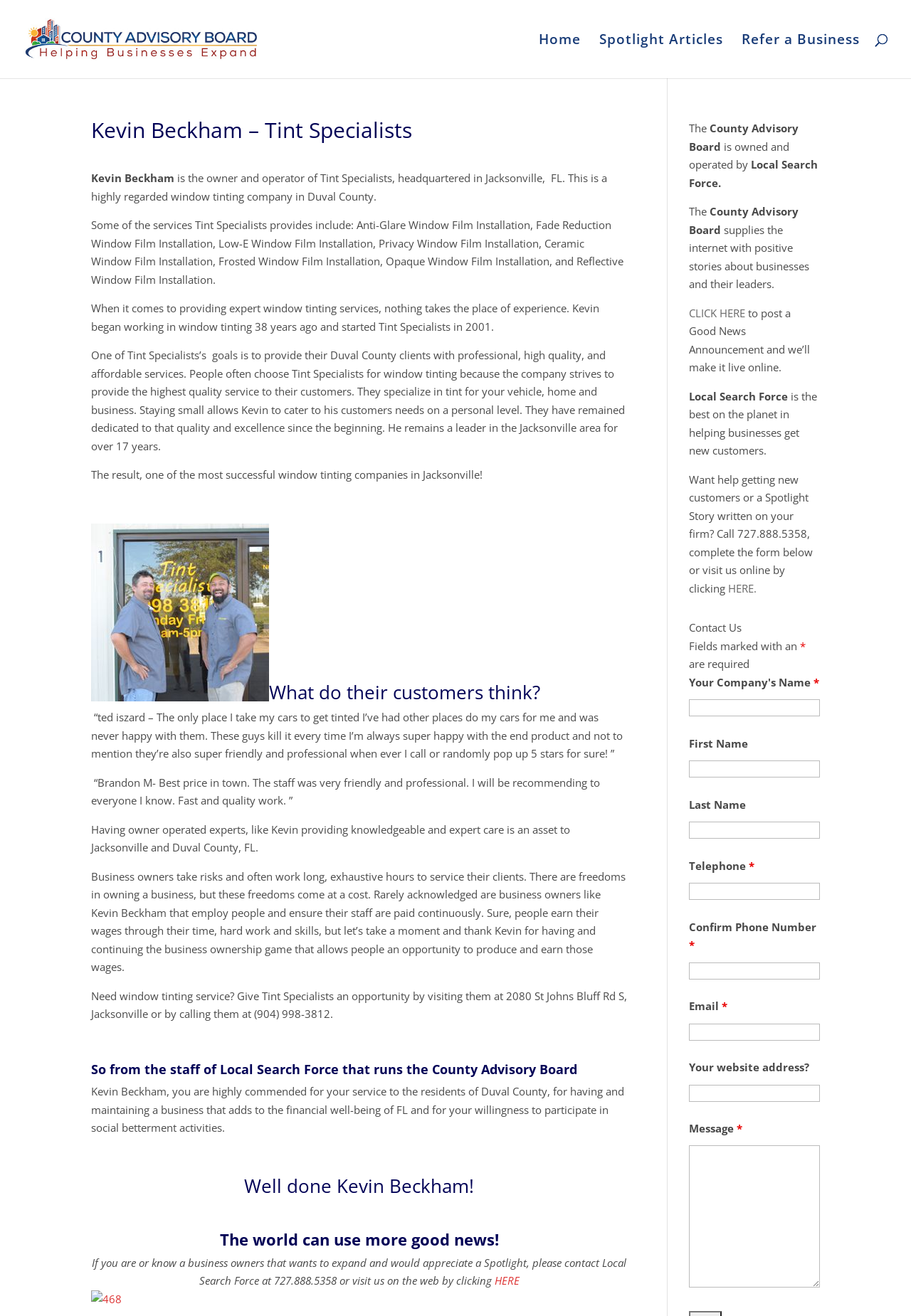Given the element description HERE., identify the bounding box coordinates for the UI element on the webpage screenshot. The format should be (top-left x, top-left y, bottom-right x, bottom-right y), with values between 0 and 1.

[0.799, 0.441, 0.831, 0.452]